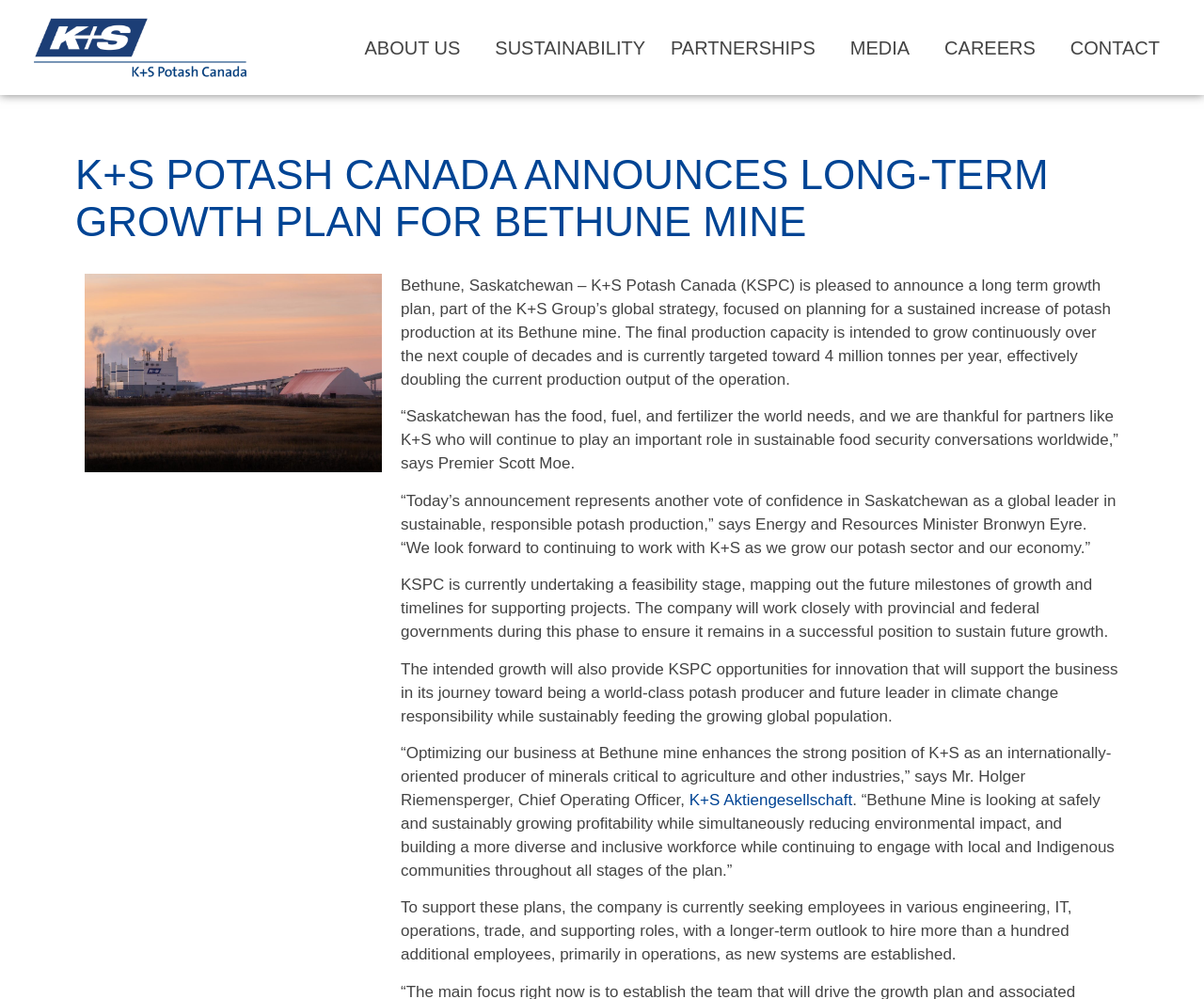Describe the entire webpage, focusing on both content and design.

The webpage is about K+S Potash Canada's announcement of a long-term growth plan for its Bethune mine. At the top left corner, there is a logo of K+S Potash Canada. Below the logo, there is a navigation menu with links to "ABOUT US", "SUSTAINABILITY", "PARTNERSHIPS", "MEDIA", "CAREERS", and "CONTACT". 

The main content of the webpage starts with a heading that reads "K+S POTASH CANADA ANNOUNCES LONG-TERM GROWTH PLAN FOR BETHUNE MINE". Below the heading, there is an image. 

The main text of the webpage is divided into five paragraphs. The first paragraph explains the growth plan, which aims to increase potash production at the Bethune mine. The second paragraph quotes Premier Scott Moe, who expresses gratitude towards K+S for its role in sustainable food security. The third paragraph quotes Energy and Resources Minister Bronwyn Eyre, who welcomes K+S's investment in Saskatchewan's potash sector. The fourth paragraph describes the feasibility stage of the growth plan, which involves working with provincial and federal governments. The fifth paragraph explains the benefits of the growth plan, including opportunities for innovation and sustainability.

There is a quote from Mr. Holger Riemensperger, Chief Operating Officer, which is followed by a link to K+S Aktiengesellschaft. The final paragraph mentions the company's plans to hire additional employees to support the growth plan.